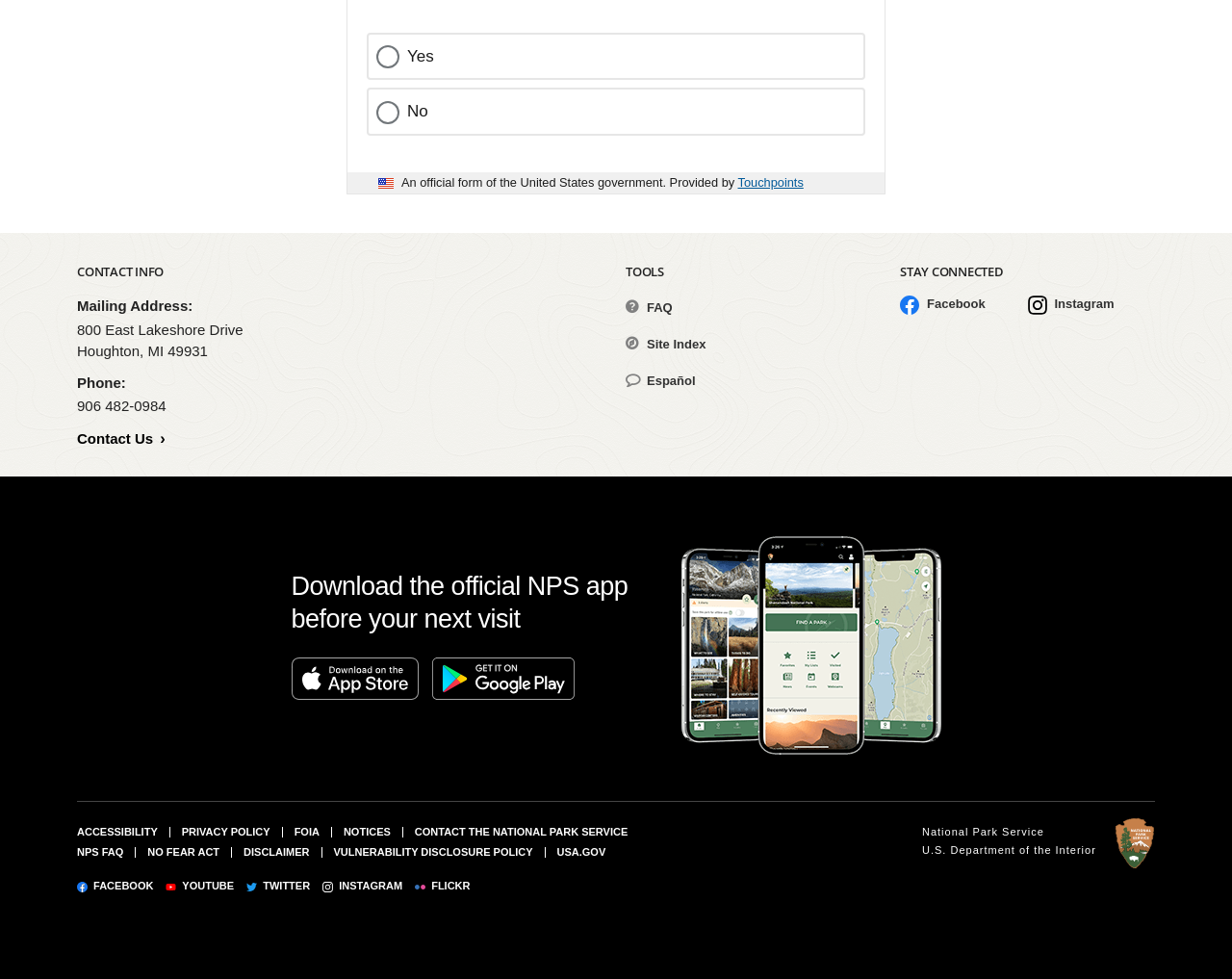Ascertain the bounding box coordinates for the UI element detailed here: "Contact Us". The coordinates should be provided as [left, top, right, bottom] with each value being a float between 0 and 1.

[0.062, 0.44, 0.134, 0.457]